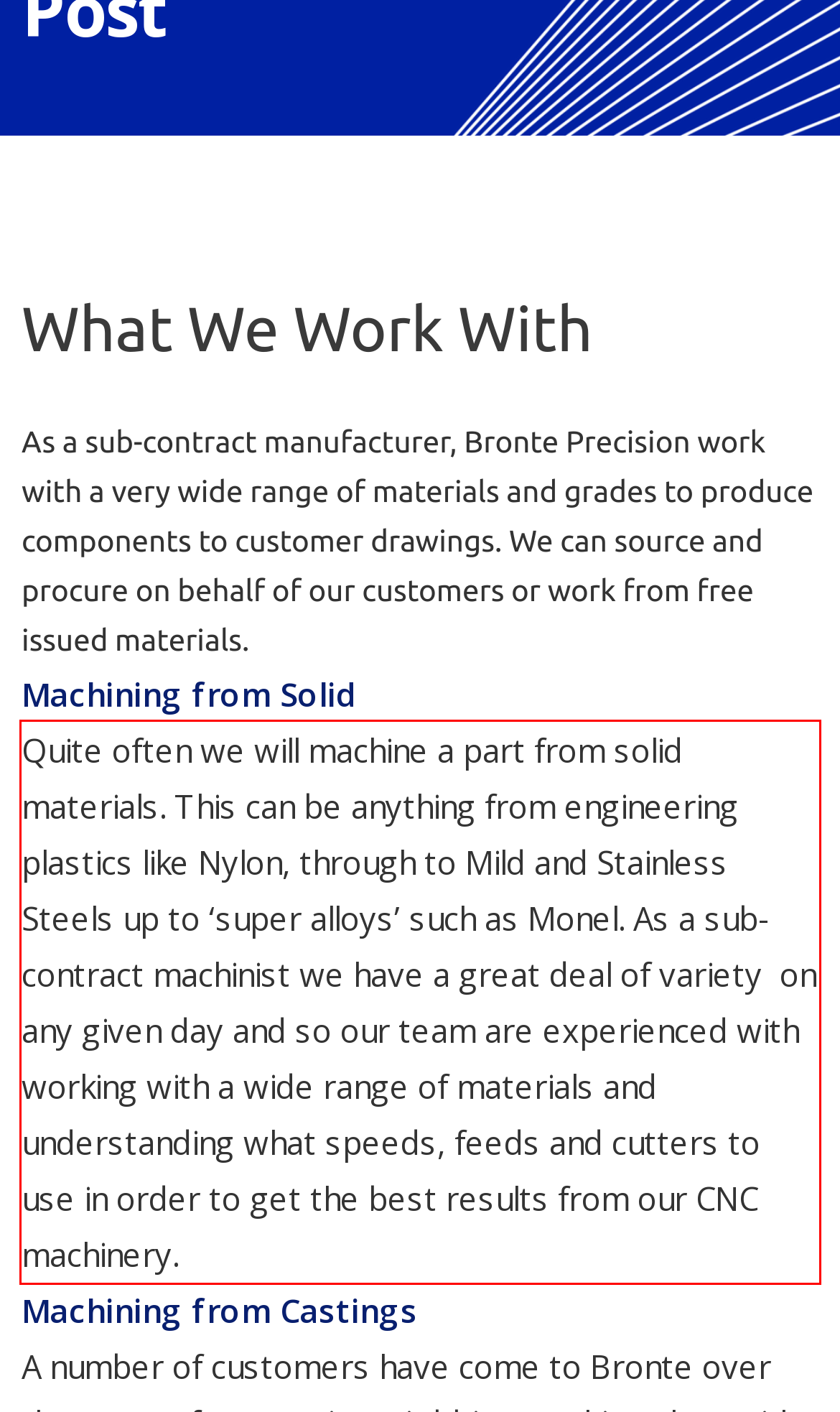Please perform OCR on the text within the red rectangle in the webpage screenshot and return the text content.

Quite often we will machine a part from solid materials. This can be anything from engineering plastics like Nylon, through to Mild and Stainless Steels up to ‘super alloys’ such as Monel. As a sub-contract machinist we have a great deal of variety on any given day and so our team are experienced with working with a wide range of materials and understanding what speeds, feeds and cutters to use in order to get the best results from our CNC machinery.